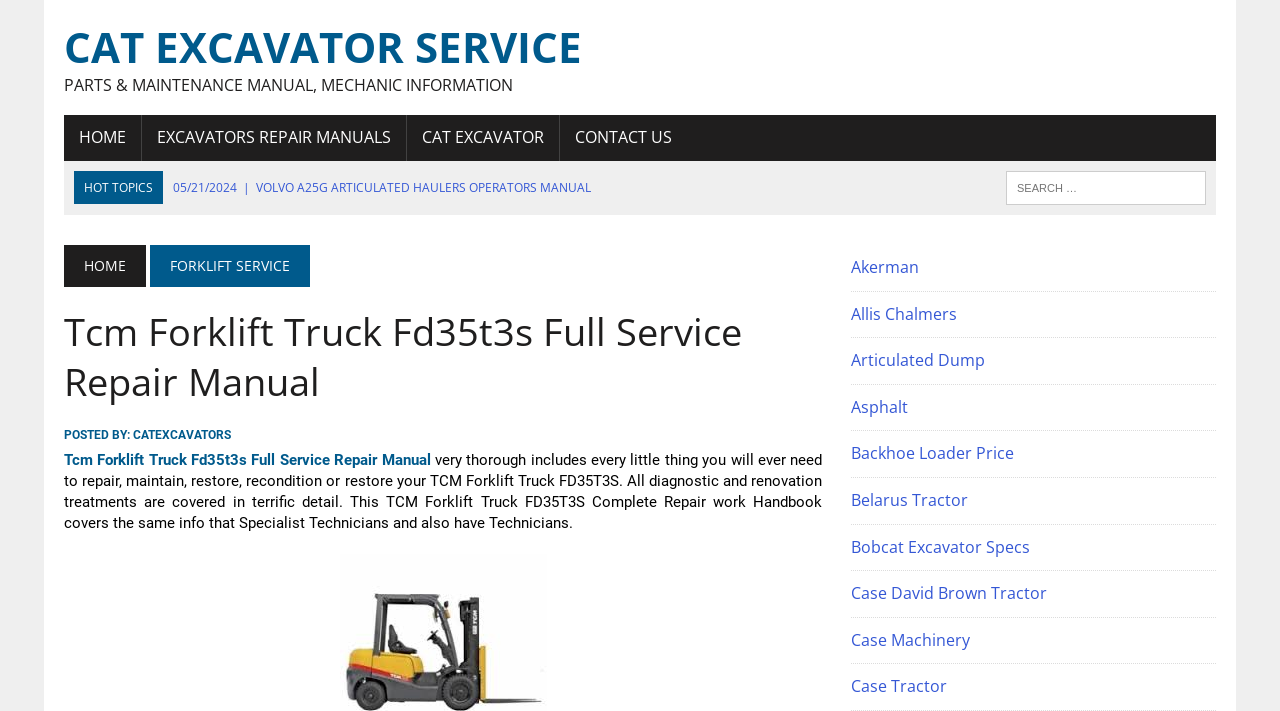Please find the bounding box coordinates of the element that needs to be clicked to perform the following instruction: "View VOLVO A25G ARTICULATED HAULERS OPERATORS MANUAL". The bounding box coordinates should be four float numbers between 0 and 1, represented as [left, top, right, bottom].

[0.066, 0.437, 0.392, 0.461]